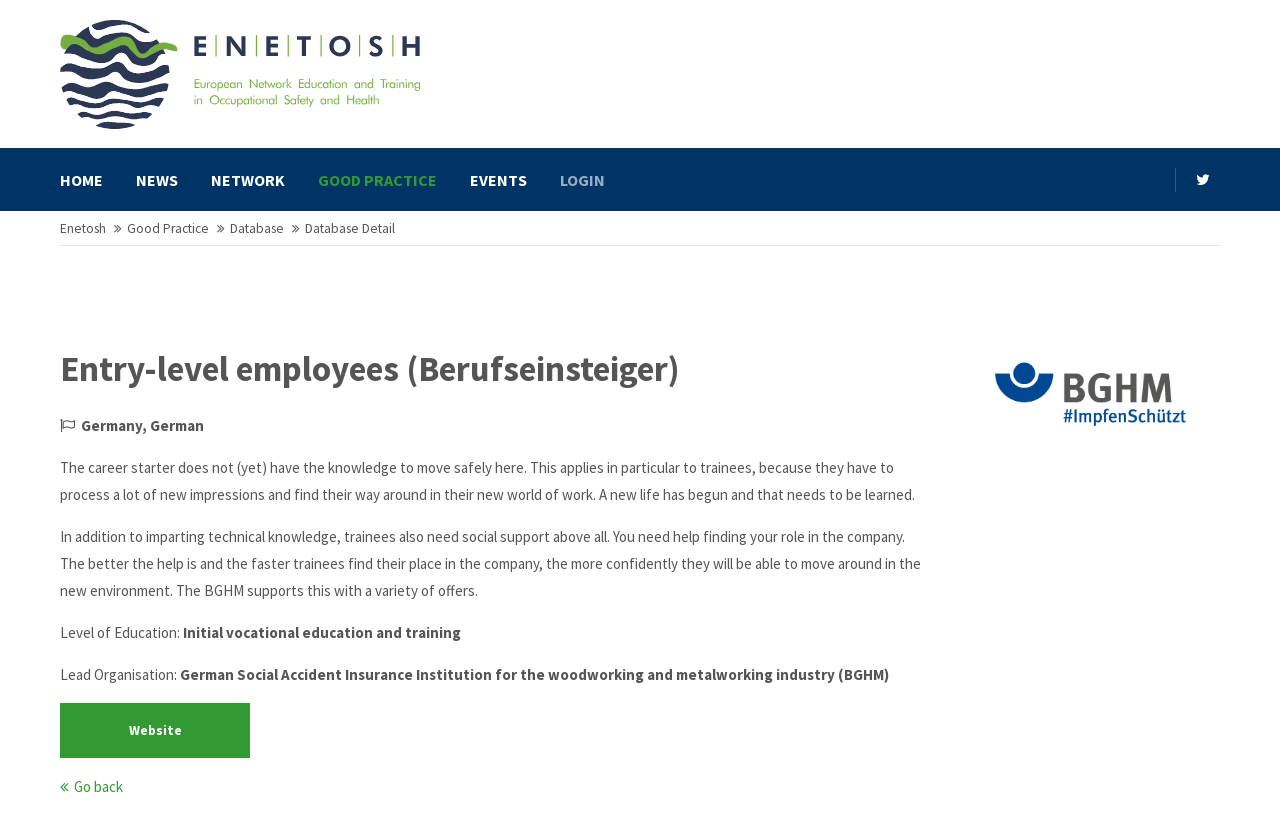Find the bounding box coordinates of the clickable area that will achieve the following instruction: "Click Go back".

[0.047, 0.945, 0.096, 0.968]